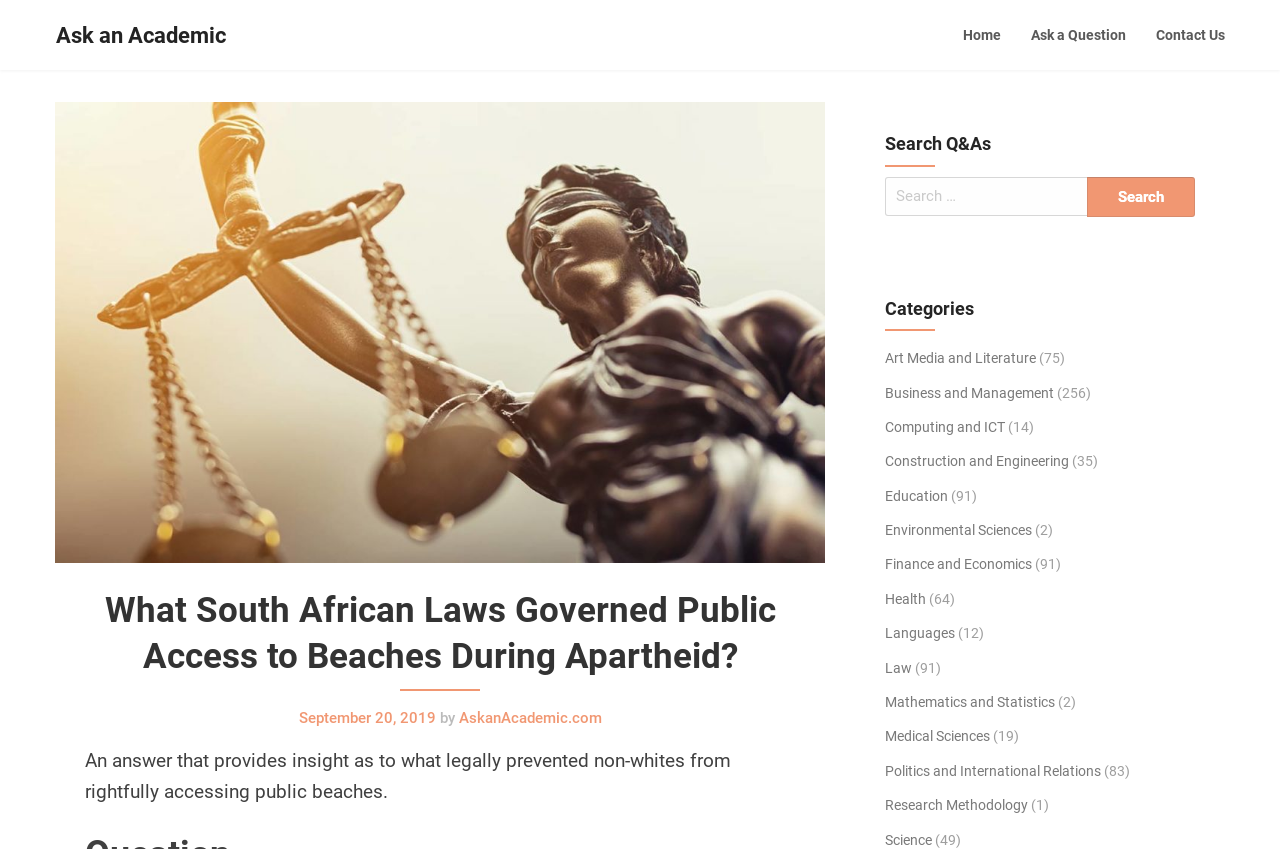Please identify the bounding box coordinates of the element on the webpage that should be clicked to follow this instruction: "Click on the 'Law' category". The bounding box coordinates should be given as four float numbers between 0 and 1, formatted as [left, top, right, bottom].

[0.691, 0.777, 0.713, 0.796]